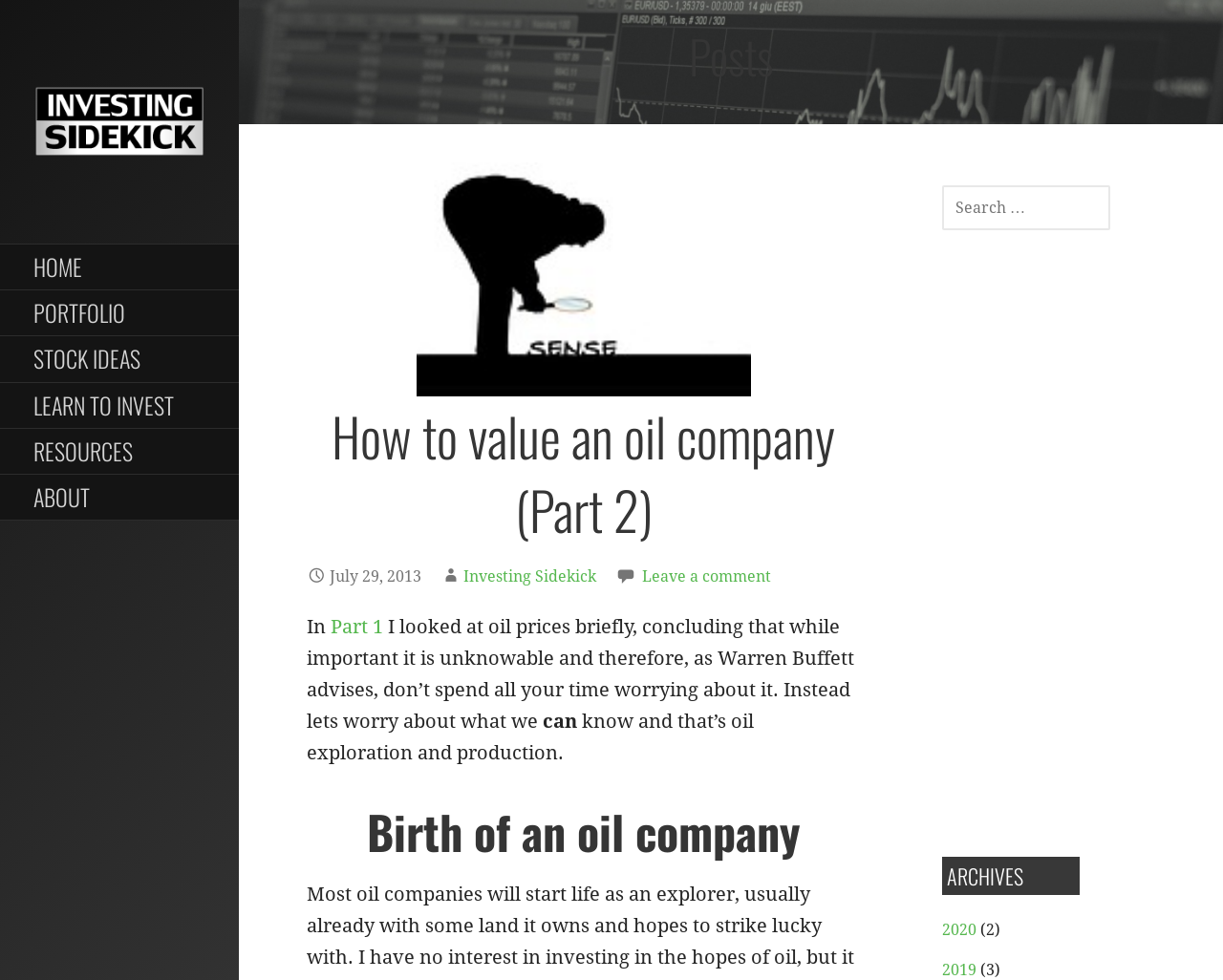Could you specify the bounding box coordinates for the clickable section to complete the following instruction: "View the 'ARCHIVES' section"?

[0.77, 0.874, 0.883, 0.914]